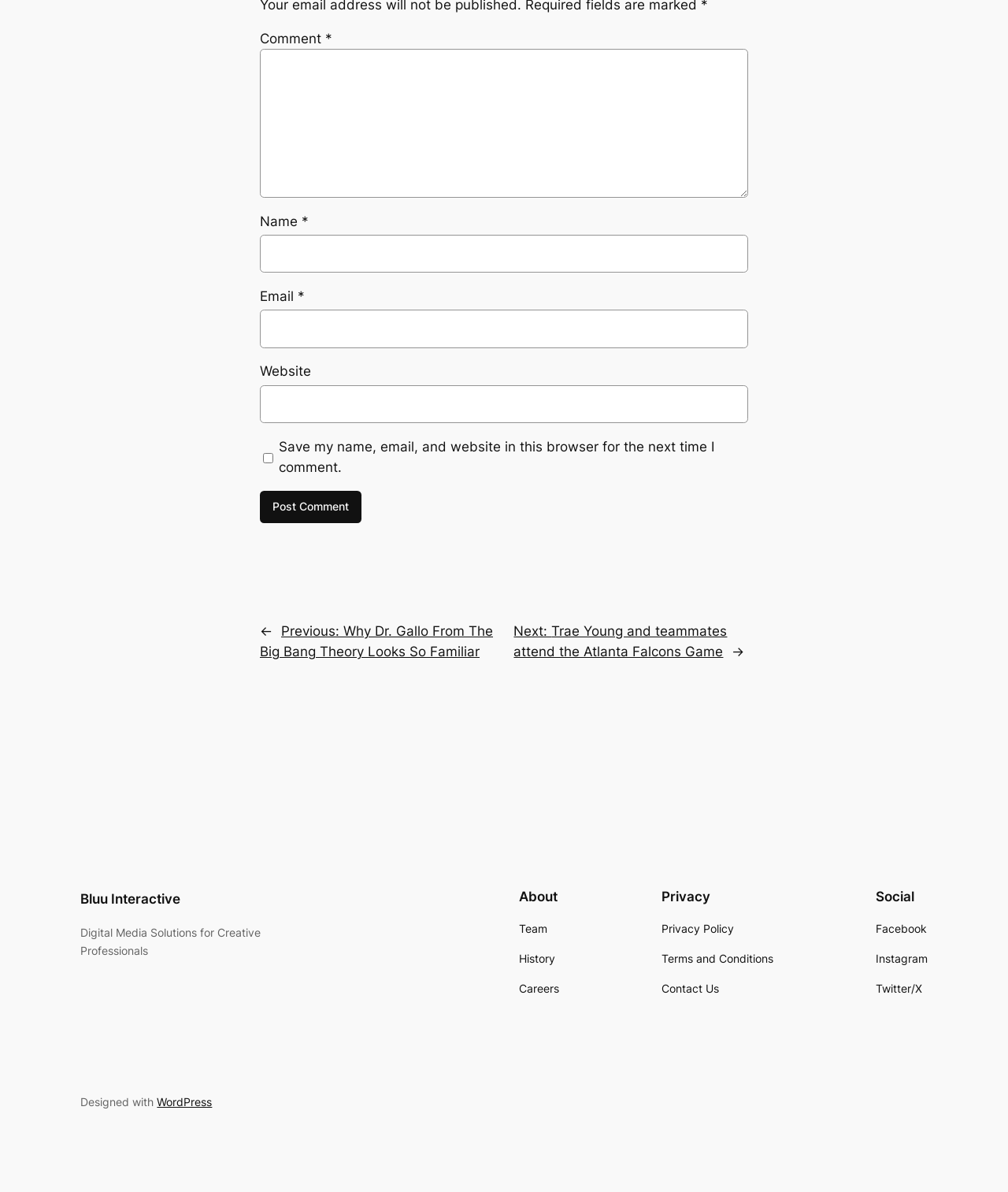Please find the bounding box coordinates for the clickable element needed to perform this instruction: "Go to the About page".

[0.515, 0.772, 0.555, 0.837]